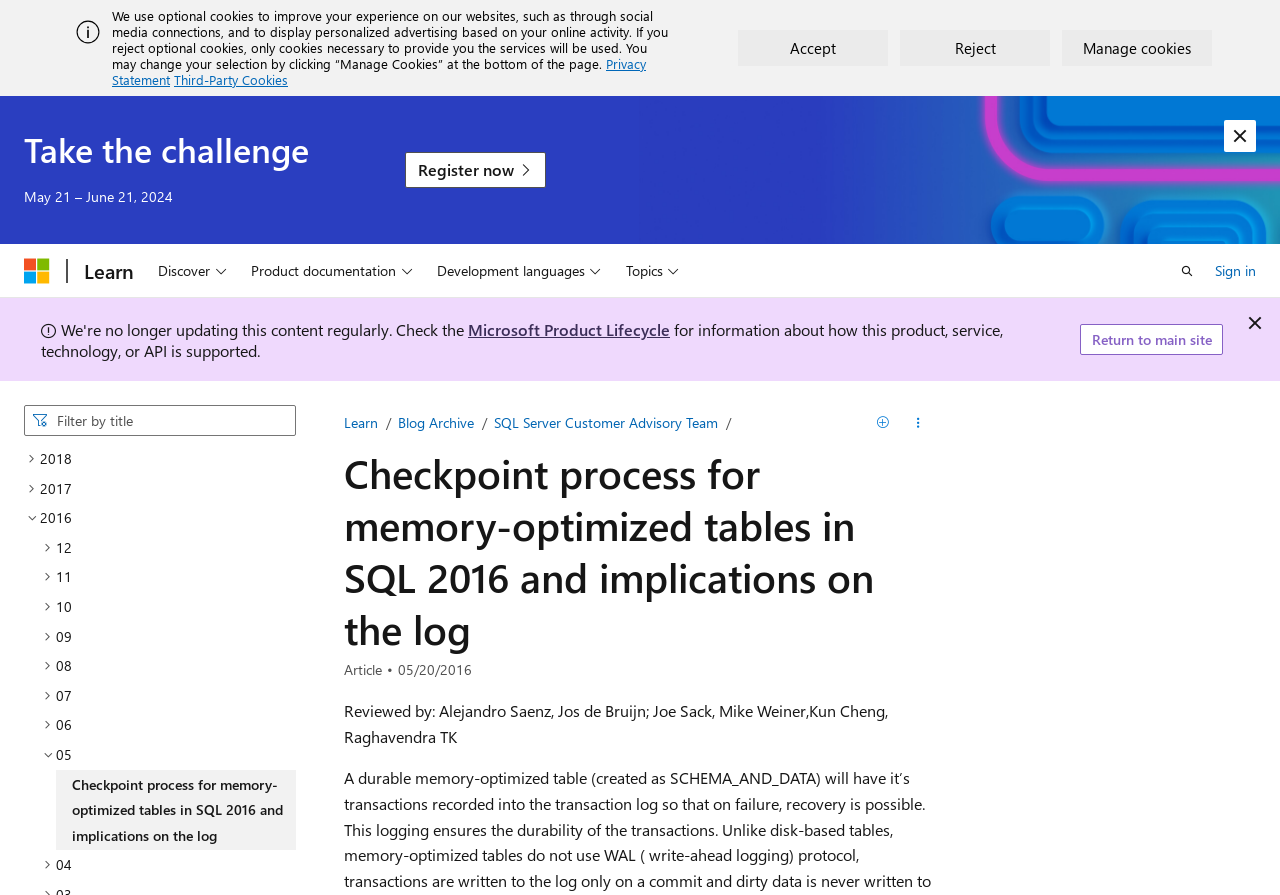Explain the webpage's layout and main content in detail.

This webpage is about the checkpoint process for memory-optimized tables in SQL 2016 and its implications on the log, as indicated by the title. At the top, there is an alert message with an "X" button to dismiss it, accompanied by a small image. Below the alert, there is a notification about the use of optional cookies, with links to the privacy statement and third-party cookies. The user can choose to accept, reject, or manage cookies.

On the left side, there is a section with a heading "Take the challenge" and a date range "May 21 – June 21, 2024". Below this, there is a "Register now" link. Above this section, there is a navigation menu with buttons for "Discover", "Product documentation", "Development languages", and "Topics".

On the top right, there is a search bar with a combobox and a list of years (2018, 2017, etc.) that can be expanded to show more options. Below the search bar, there are links to "Microsoft Product Lifecycle" and "Return to main site".

The main content of the webpage starts with a heading "Checkpoint process for memory-optimized tables in SQL 2016 and implications on the log". Below this, there is a section with an article review date and a list of reviewers. The article content is not explicitly described, but it appears to be a technical article about SQL 2016.

There are also some buttons and links scattered throughout the page, including a "Sign in" link, a "Dismiss alert" button, and links to "Learn", "Blog Archive", and "SQL Server Customer Advisory Team".